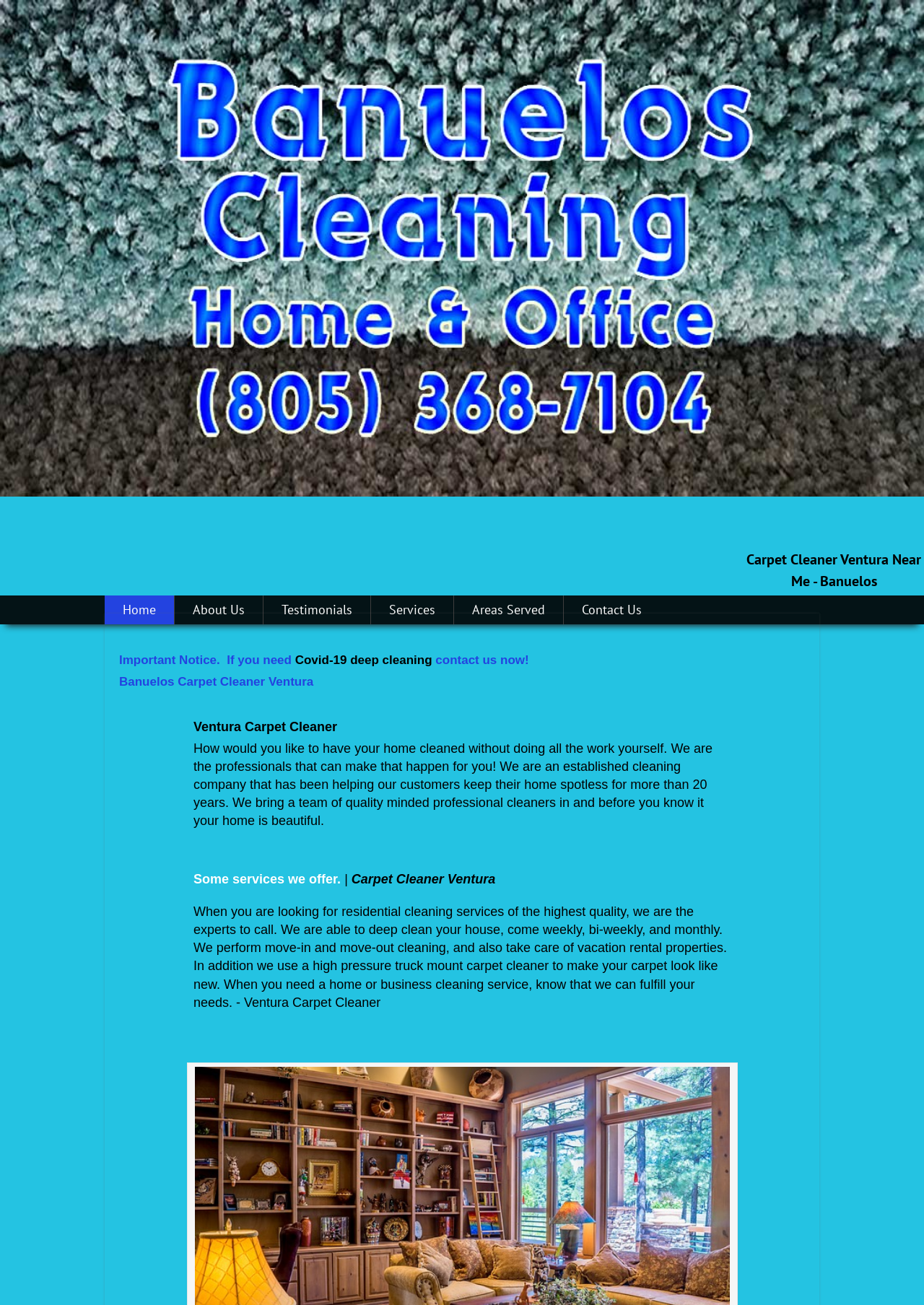What type of cleaning services do they offer?
We need a detailed and exhaustive answer to the question. Please elaborate.

The company offers residential cleaning services, including deep cleaning, weekly, bi-weekly, and monthly cleaning, move-in and move-out cleaning, and vacation rental properties cleaning, as stated in the static text 'When you are looking for residential cleaning services of the highest quality, we are the experts to call'.